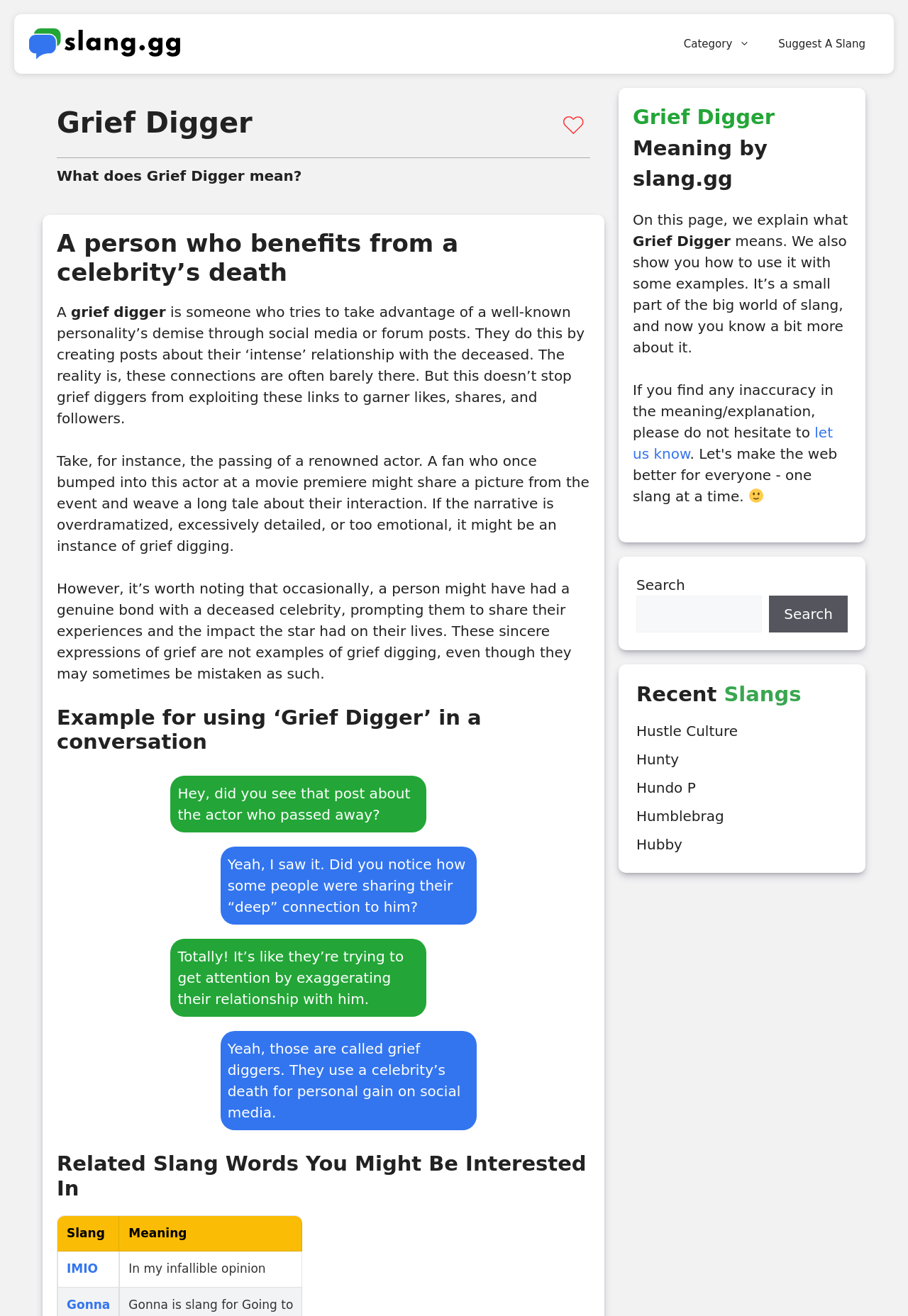Please find the bounding box coordinates of the section that needs to be clicked to achieve this instruction: "Click on the 'WRITE REVIEW' button".

None